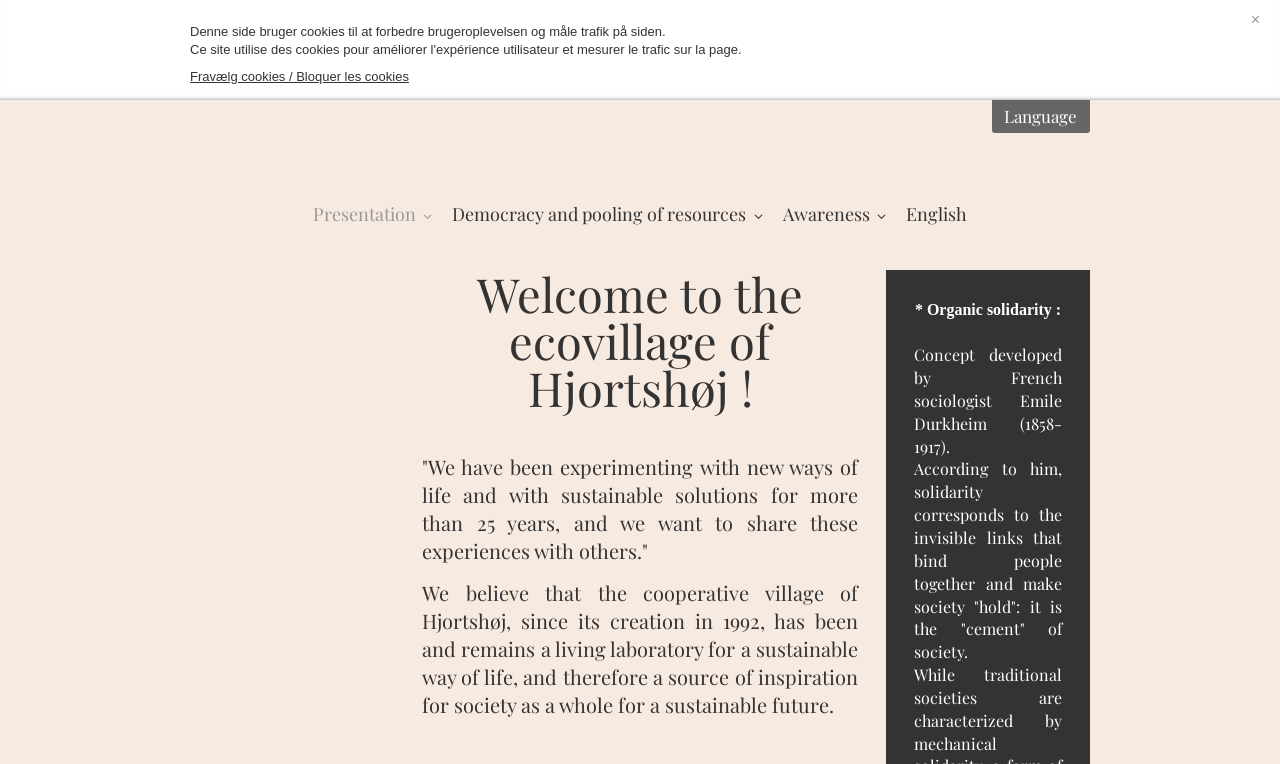What is the purpose of the ecovillage?
Identify the answer in the screenshot and reply with a single word or phrase.

Sustainable way of life